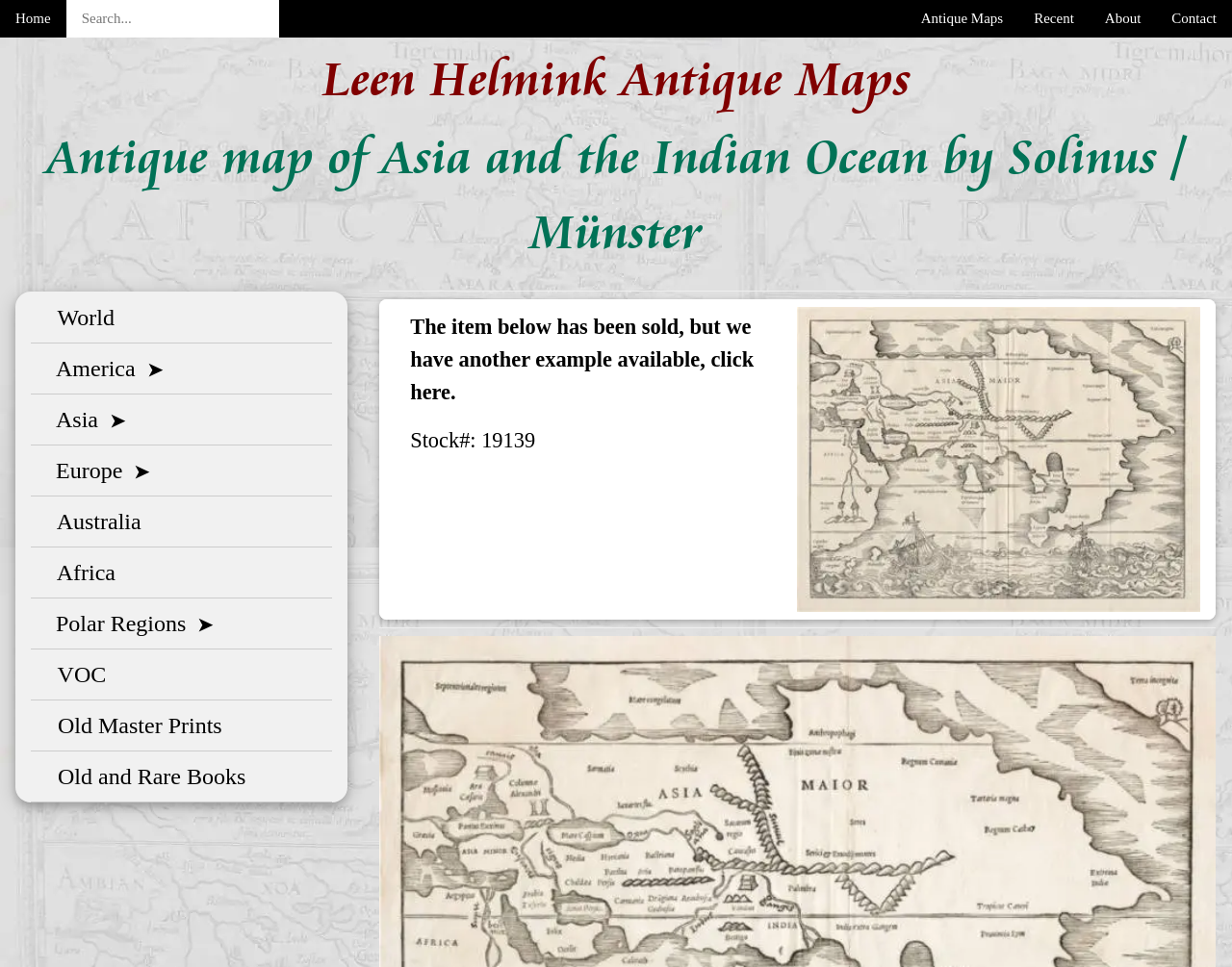Provide the bounding box coordinates of the UI element that matches the description: "mpo slot gacor".

None